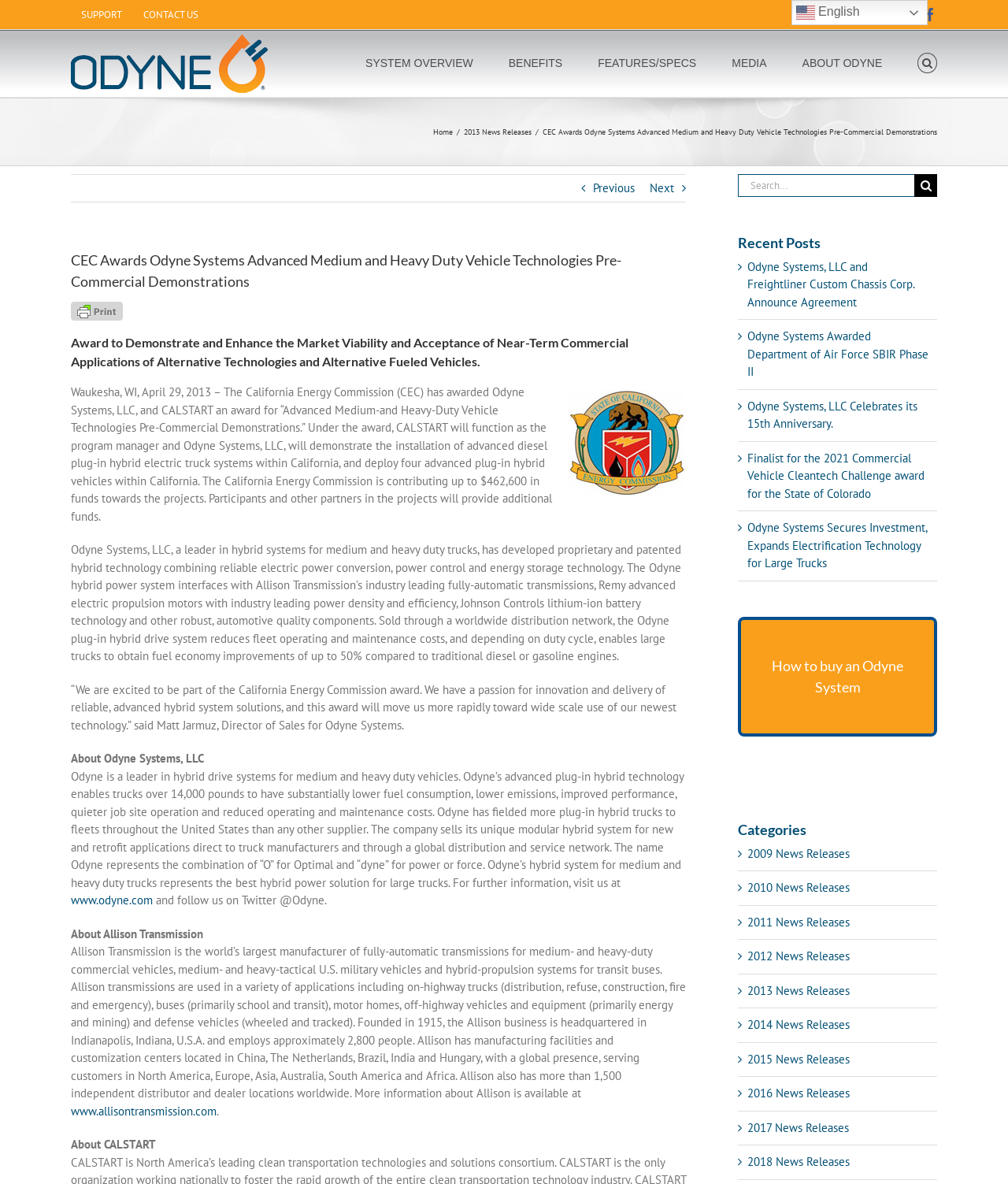How many plug-in hybrid vehicles will be deployed in California?
Examine the image closely and answer the question with as much detail as possible.

According to the webpage, Odyne Systems, LLC will deploy four advanced plug-in hybrid vehicles within California as part of the 'Advanced Medium-and Heavy-Duty Vehicle Technologies Pre-Commercial Demonstrations' project.